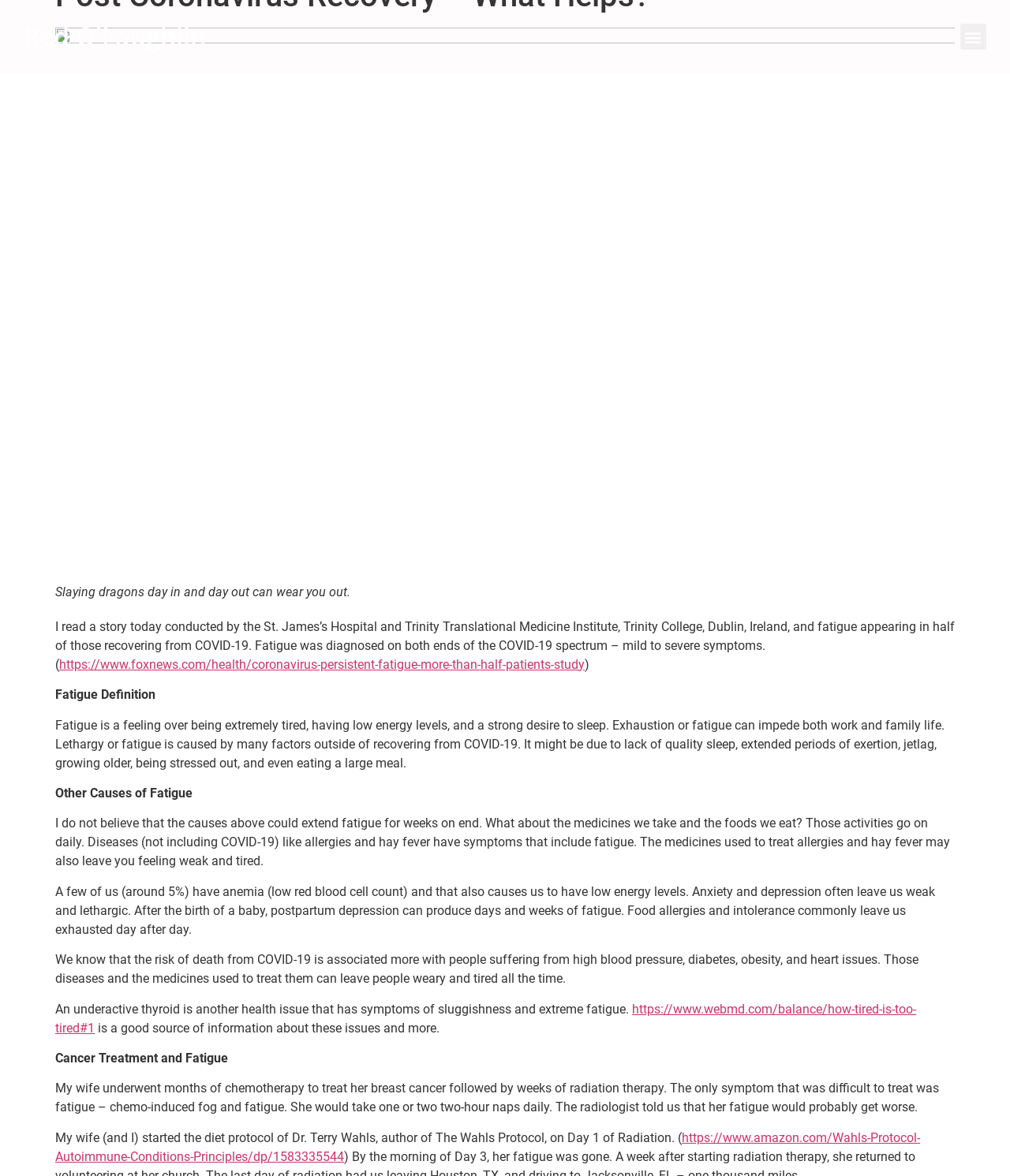Give a comprehensive overview of the webpage, including key elements.

The webpage is about post-coronavirus recovery, specifically discussing the issue of fatigue. At the top, there is a heading with the author's name, "Red O'Laughlin", and a button labeled "Menu Toggle" on the right side. Below this, there is a large figure with a caption that reads "Slaying dragons day in and day out can wear you out." 

The main content of the webpage is a long article that discusses the issue of fatigue in people recovering from COVID-19. The article cites a study that found fatigue in half of those recovering from the virus, regardless of the severity of their symptoms. It then goes on to define fatigue as a feeling of extreme tiredness, low energy levels, and a strong desire to sleep, which can impede both work and family life.

The article also explores other causes of fatigue, including lack of quality sleep, extended periods of exertion, jetlag, growing older, being stressed out, and eating a large meal. Additionally, it mentions that diseases like allergies and hay fever, as well as the medicines used to treat them, can also cause fatigue. 

Furthermore, the article discusses how certain health conditions, such as anemia, anxiety, depression, postpartum depression, food allergies, and intolerance, can also lead to fatigue. It also mentions that people with high blood pressure, diabetes, obesity, and heart issues are more likely to experience fatigue.

The article also touches on the topic of cancer treatment and fatigue, sharing a personal anecdote about the author's wife who underwent chemotherapy and radiation therapy for breast cancer and experienced severe fatigue.

Throughout the article, there are several links to external sources, including news articles and websites, that provide more information on the topics discussed.